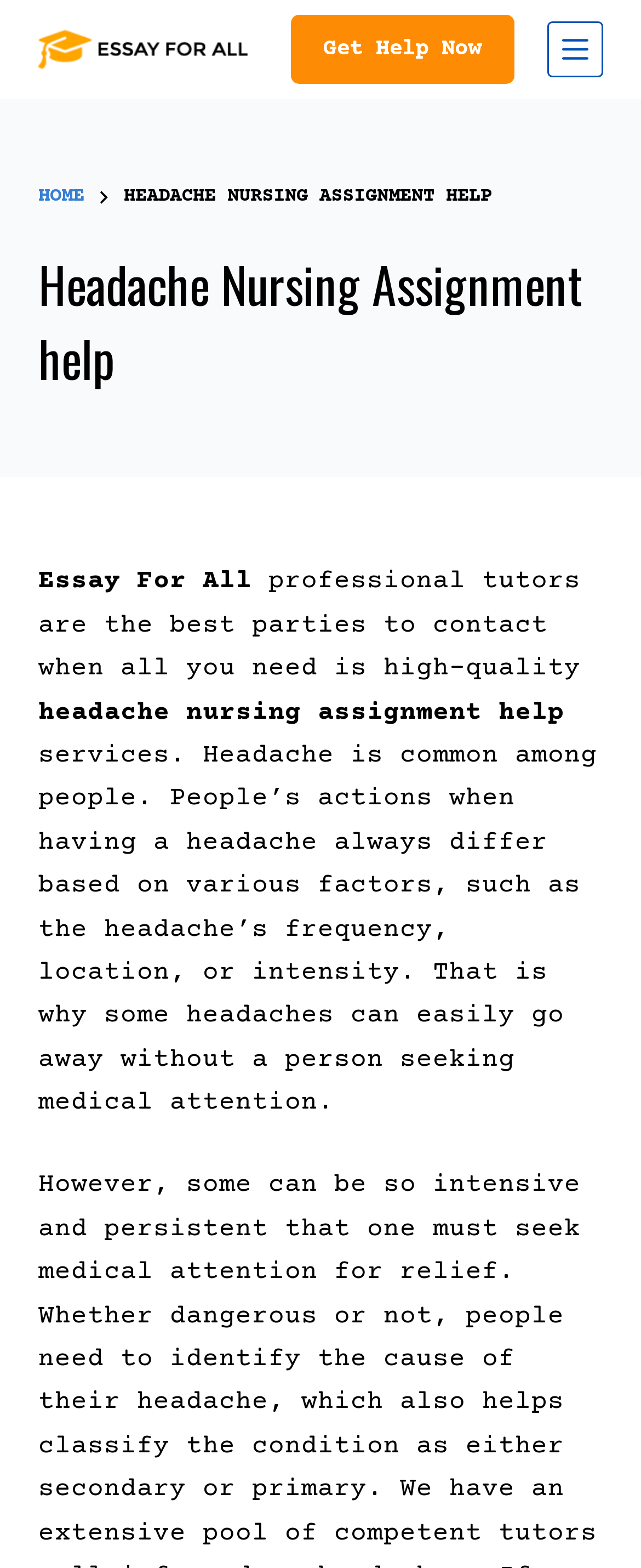What is the purpose of the 'Get Help Now' button?
With the help of the image, please provide a detailed response to the question.

The 'Get Help Now' button is a prominent element on the webpage, and its text suggests that it is meant to be clicked to receive assistance or guidance, likely related to headache nursing assignment help.